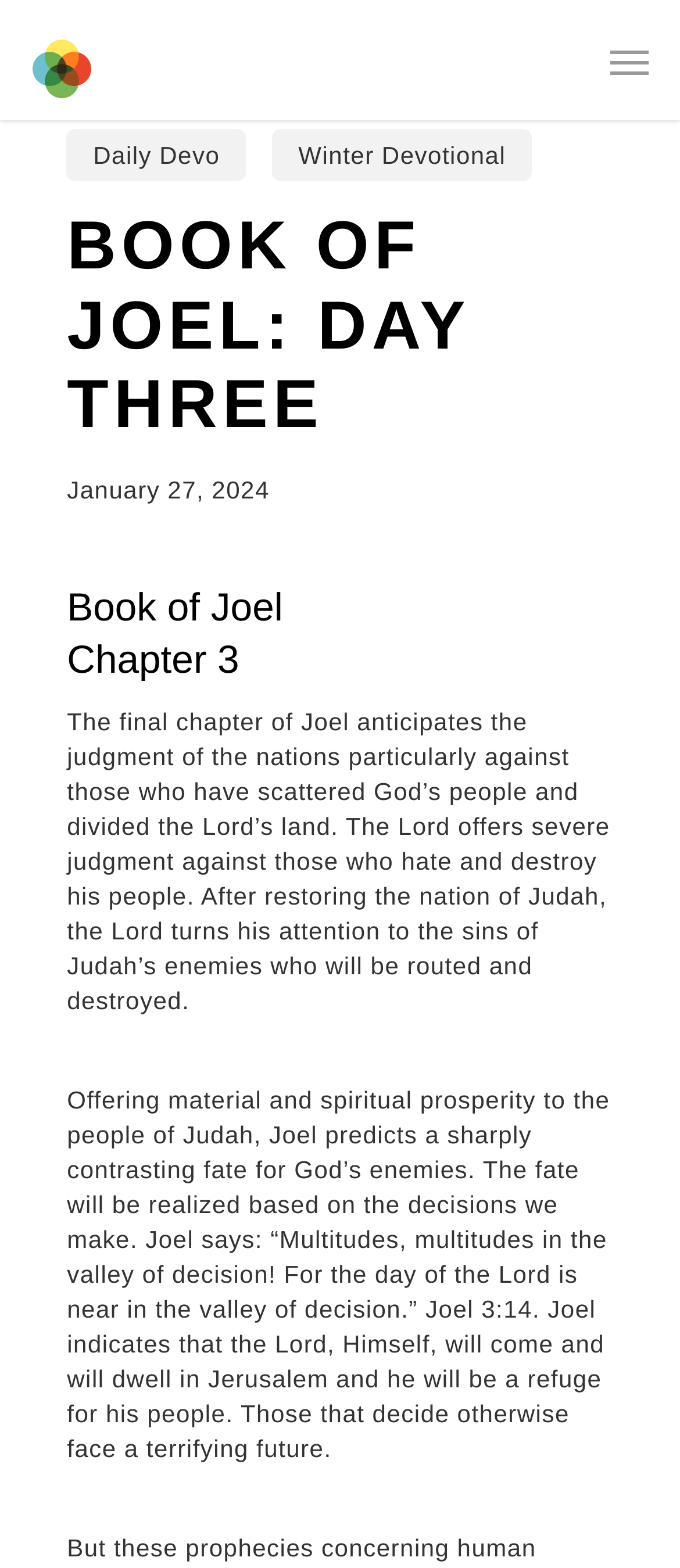Using the information from the screenshot, answer the following question thoroughly:
How many links are there in the top section of the webpage?

There are three links in the top section of the webpage, namely 'Fairfax Church', 'Daily Devo', and 'Winter Devotional', with bounding box coordinates of [0.046, 0.024, 0.136, 0.063], [0.098, 0.082, 0.362, 0.116], and [0.4, 0.082, 0.782, 0.116] respectively.